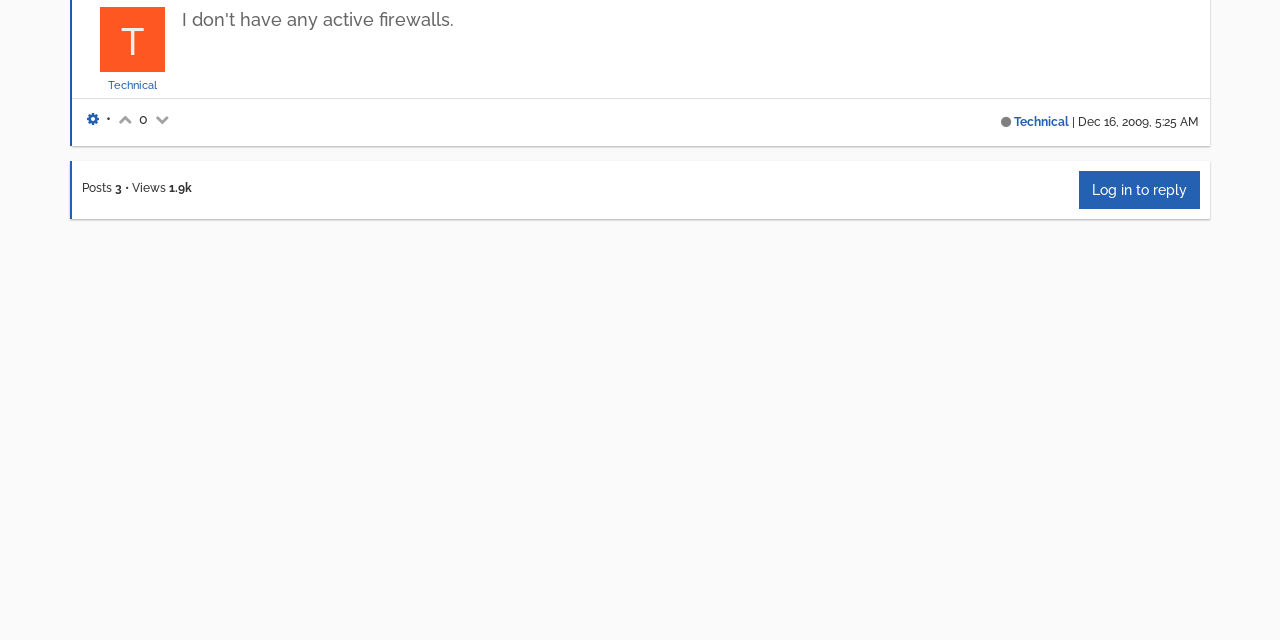Identify the bounding box coordinates for the UI element mentioned here: "Log in to reply". Provide the coordinates as four float values between 0 and 1, i.e., [left, top, right, bottom].

[0.843, 0.267, 0.938, 0.326]